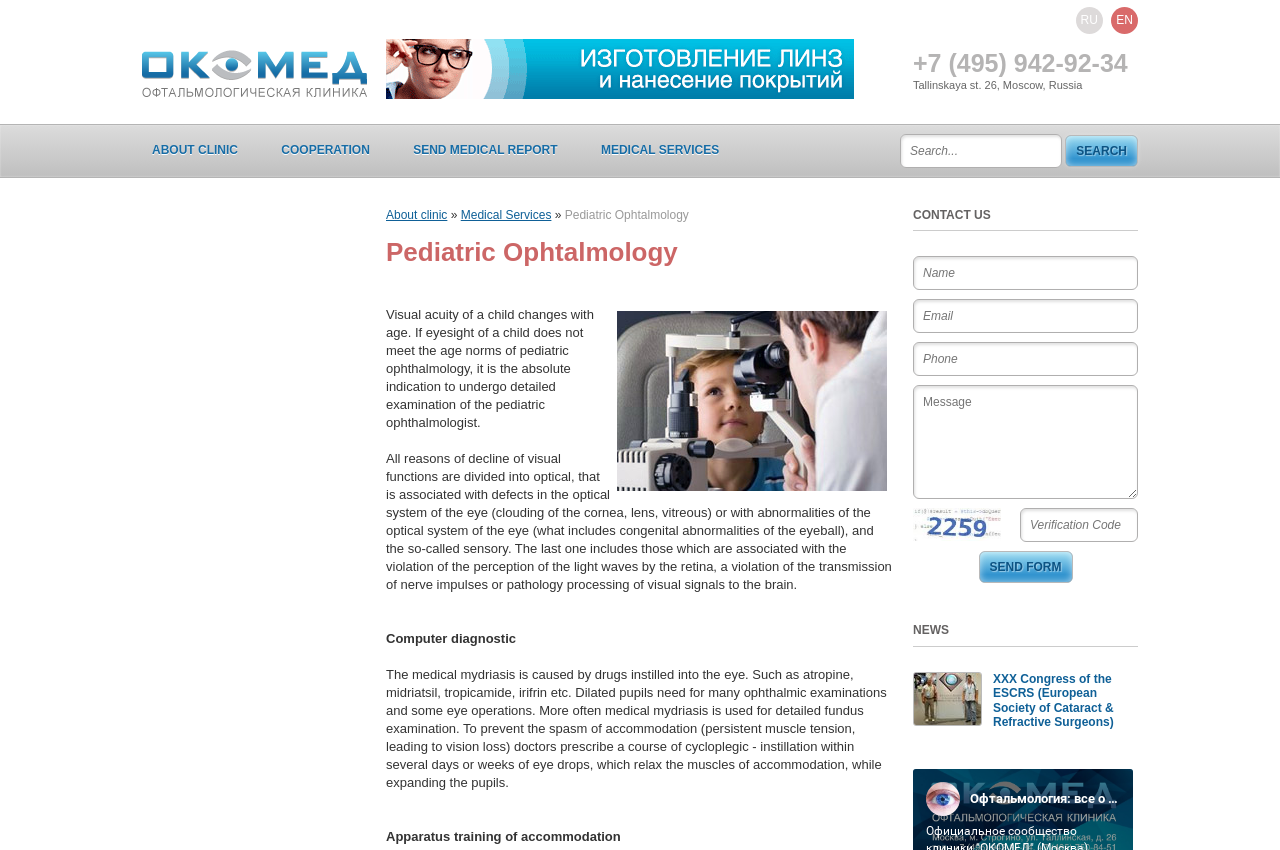Examine the image carefully and respond to the question with a detailed answer: 
What is the address of the clinic?

I found the address of the clinic by looking at the contact information section on the webpage, where it is displayed as 'Tallinskaya st. 26, Moscow, Russia'.